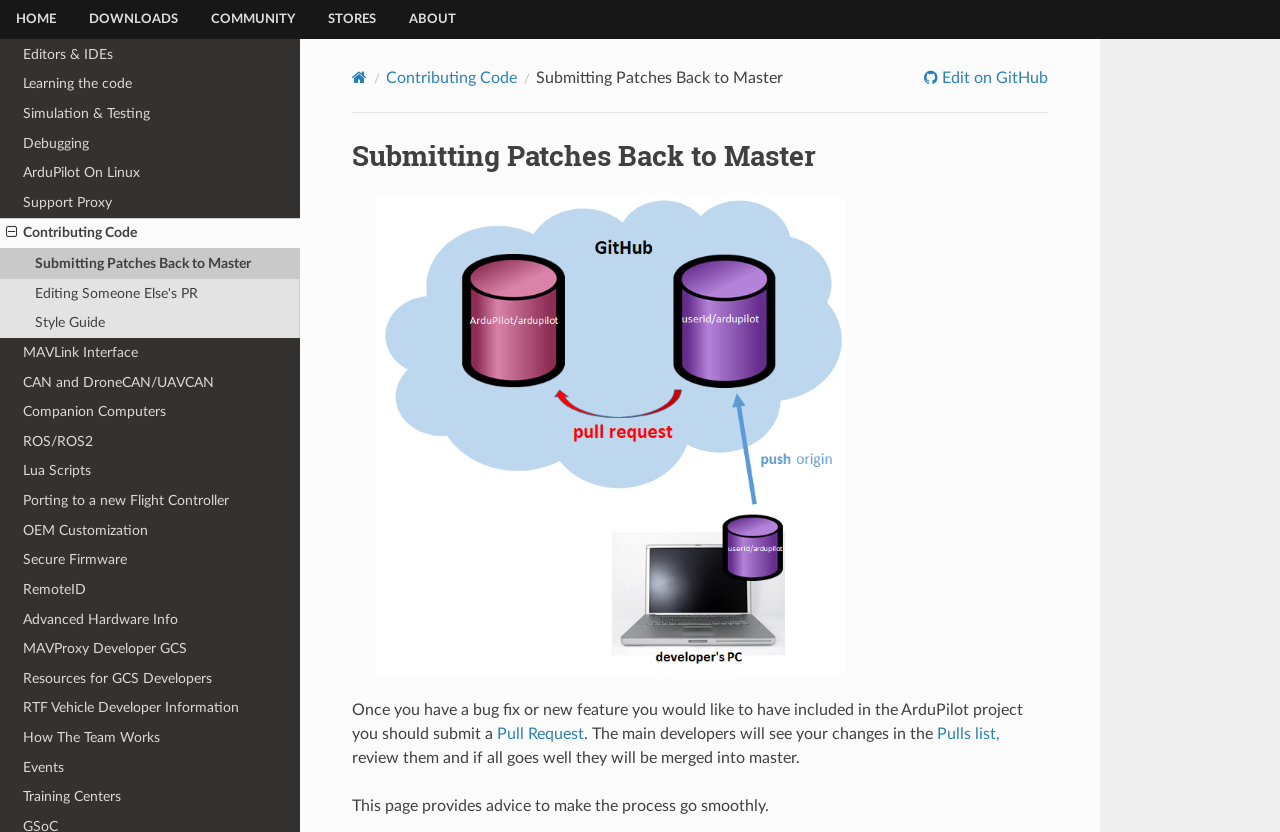Provide a brief response to the question below using a single word or phrase: 
What is the icon next to 'Contributing Code'?

uf147